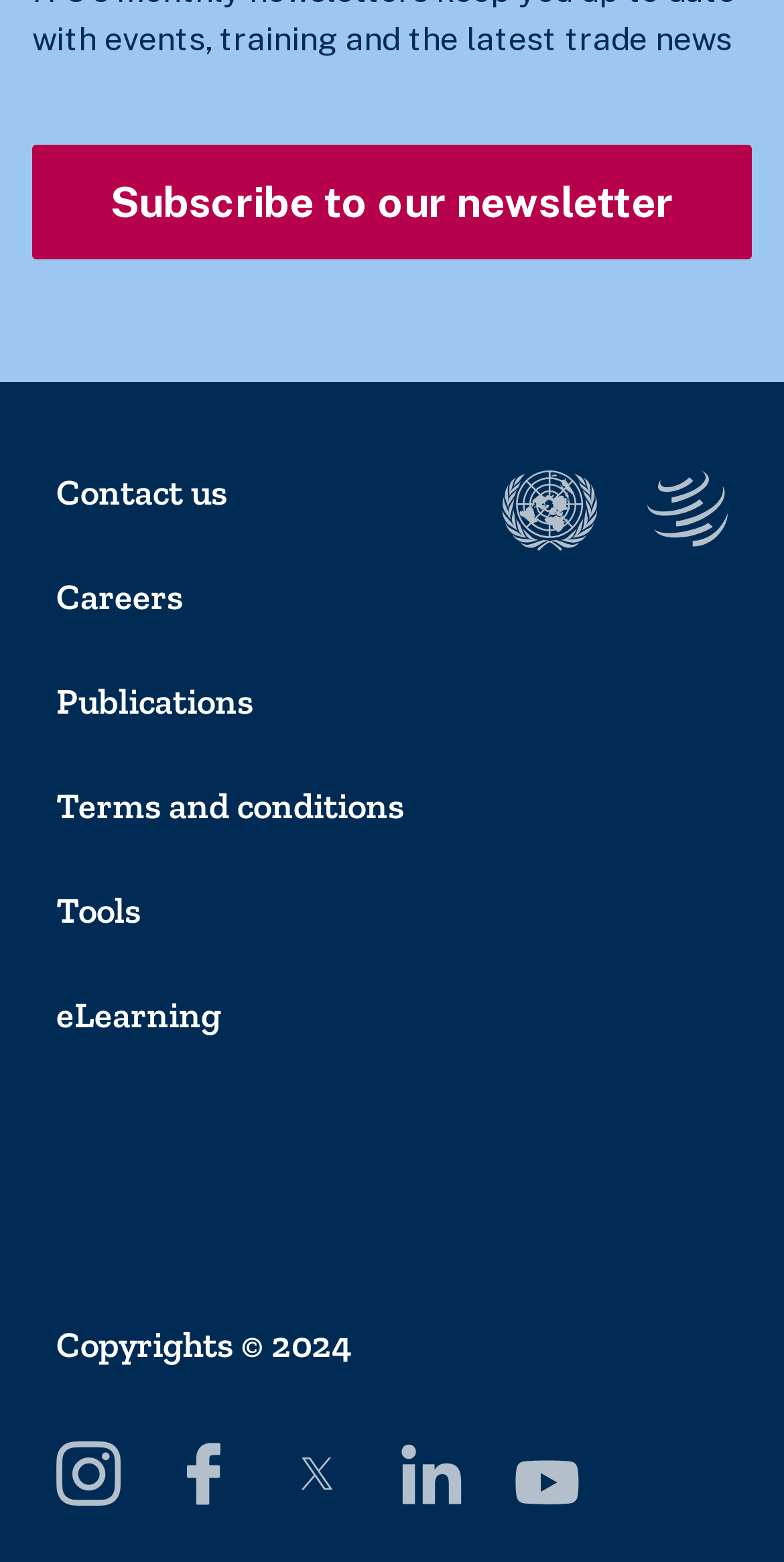Locate the bounding box coordinates of the segment that needs to be clicked to meet this instruction: "Visit our Instagram page".

[0.072, 0.923, 0.154, 0.964]